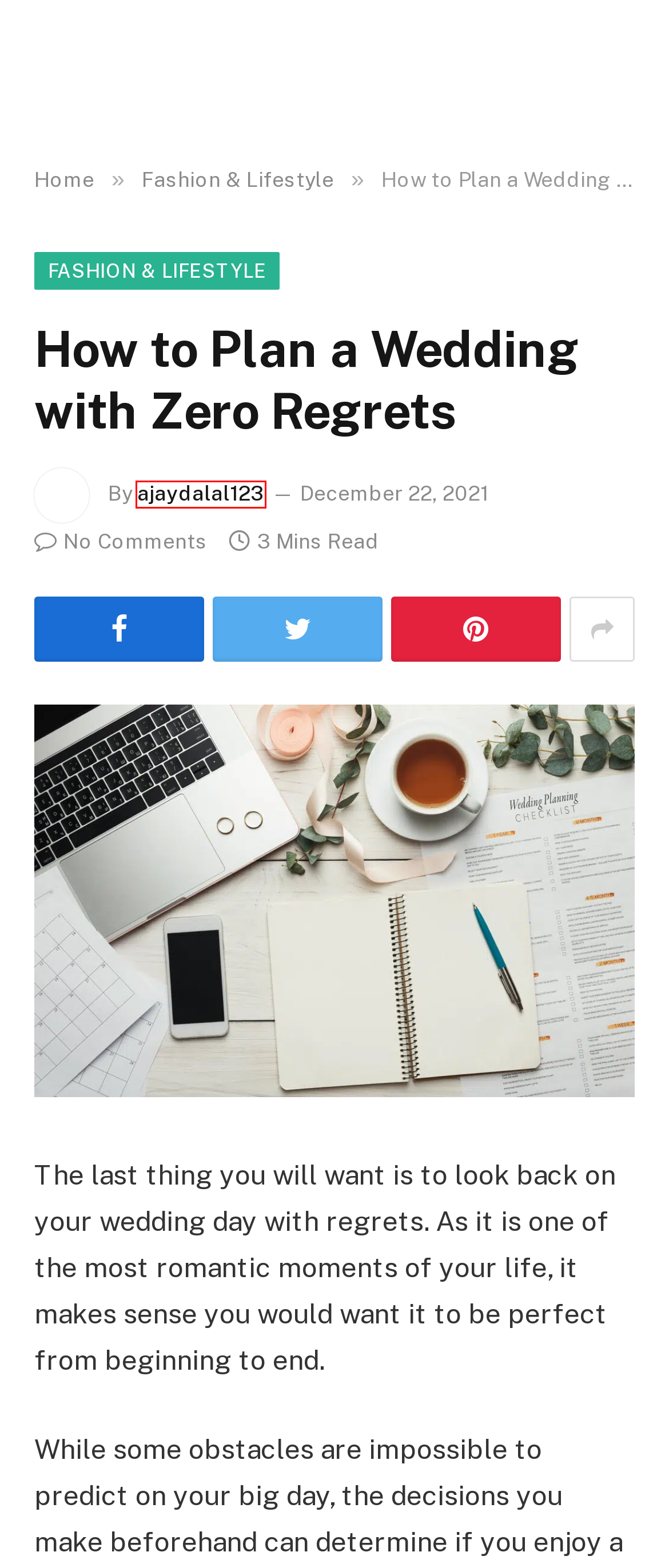Examine the screenshot of a webpage featuring a red bounding box and identify the best matching webpage description for the new page that results from clicking the element within the box. Here are the options:
A. Empowering Children: Paediatric Occupational Therapy in Gold Coast – TechWired
B. Fashion & Lifestyle – TechWired
C. Top Tips for Keeping Your Dog Fit and Healthy – TechWired
D. plan a wedding – TechWired
E. ajaydalal123 – TechWired
F. How to Avoid Turning Into A Bridezilla – LUULLA'S BLOG
G. The 5 Best Areas to Stay in Bristol – TechWired
H. TechWired – World's of Technology & Business News

E